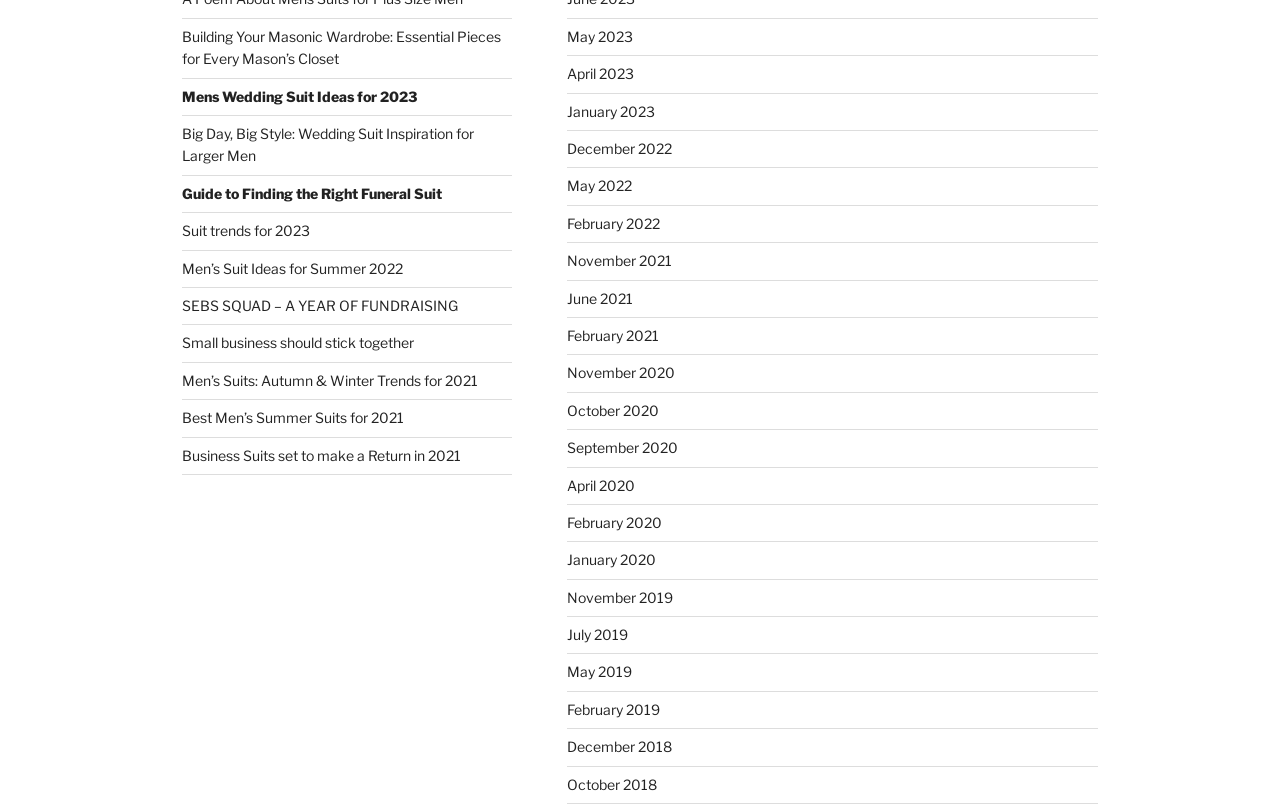What is the main topic of this webpage?
Make sure to answer the question with a detailed and comprehensive explanation.

Based on the links provided on the webpage, it appears that the main topic is related to men's suits, including wedding suits, funeral suits, and suit trends for different seasons and years.